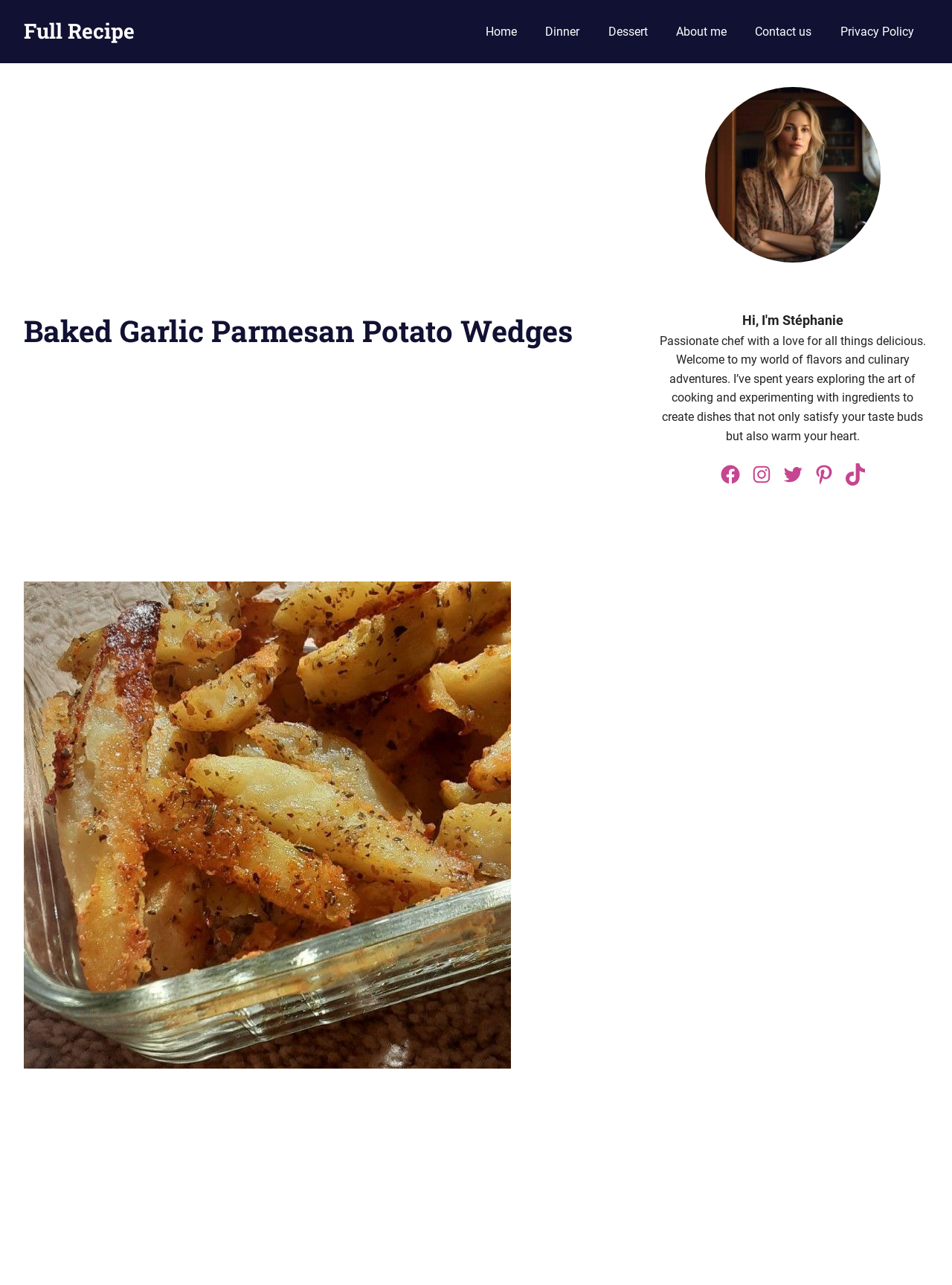How many links are in the primary menu?
Please answer the question with a detailed response using the information from the screenshot.

I counted the number of links in the primary menu navigation element, which includes Home, Dinner, Dessert, About me, Contact us, and Privacy Policy.